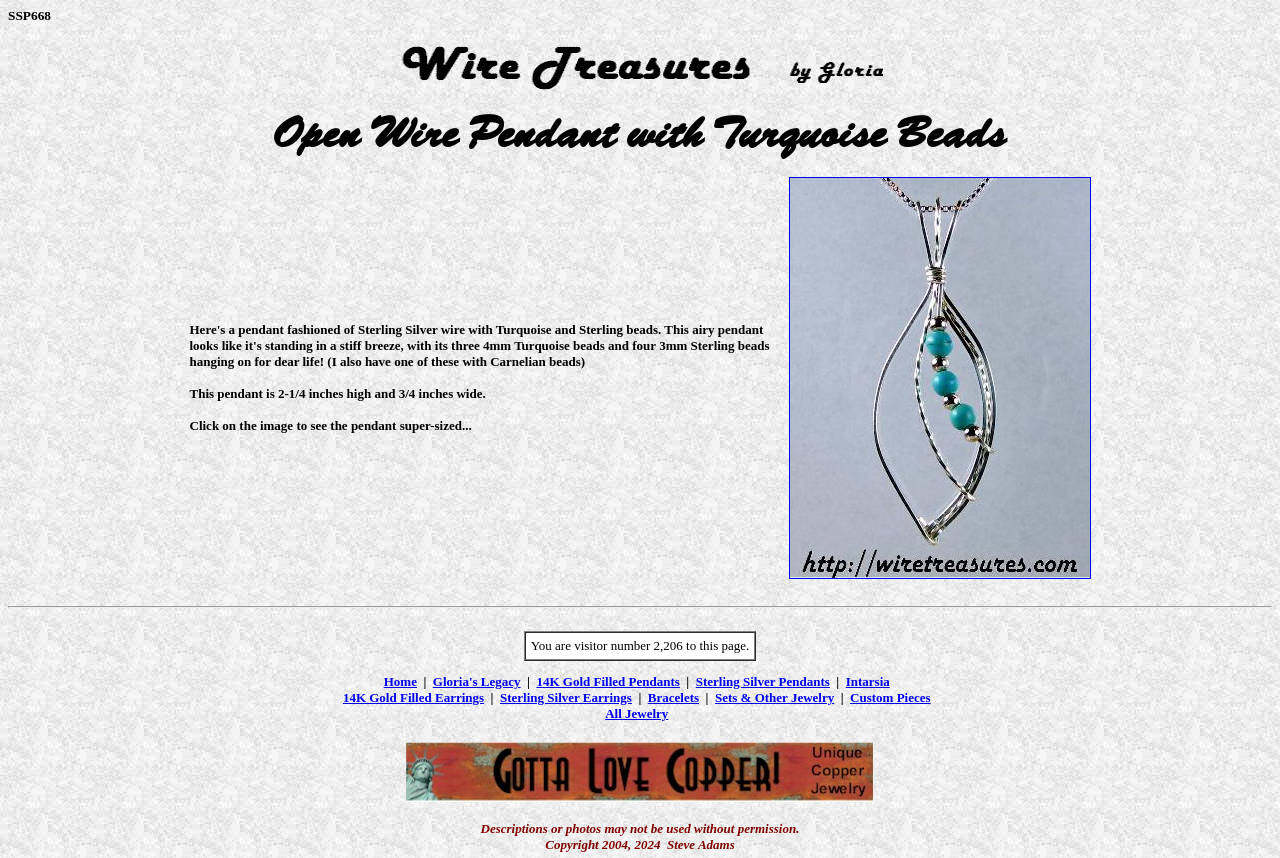Please determine the bounding box coordinates of the clickable area required to carry out the following instruction: "Visit Gotta Love Copper!". The coordinates must be four float numbers between 0 and 1, represented as [left, top, right, bottom].

[0.317, 0.918, 0.683, 0.938]